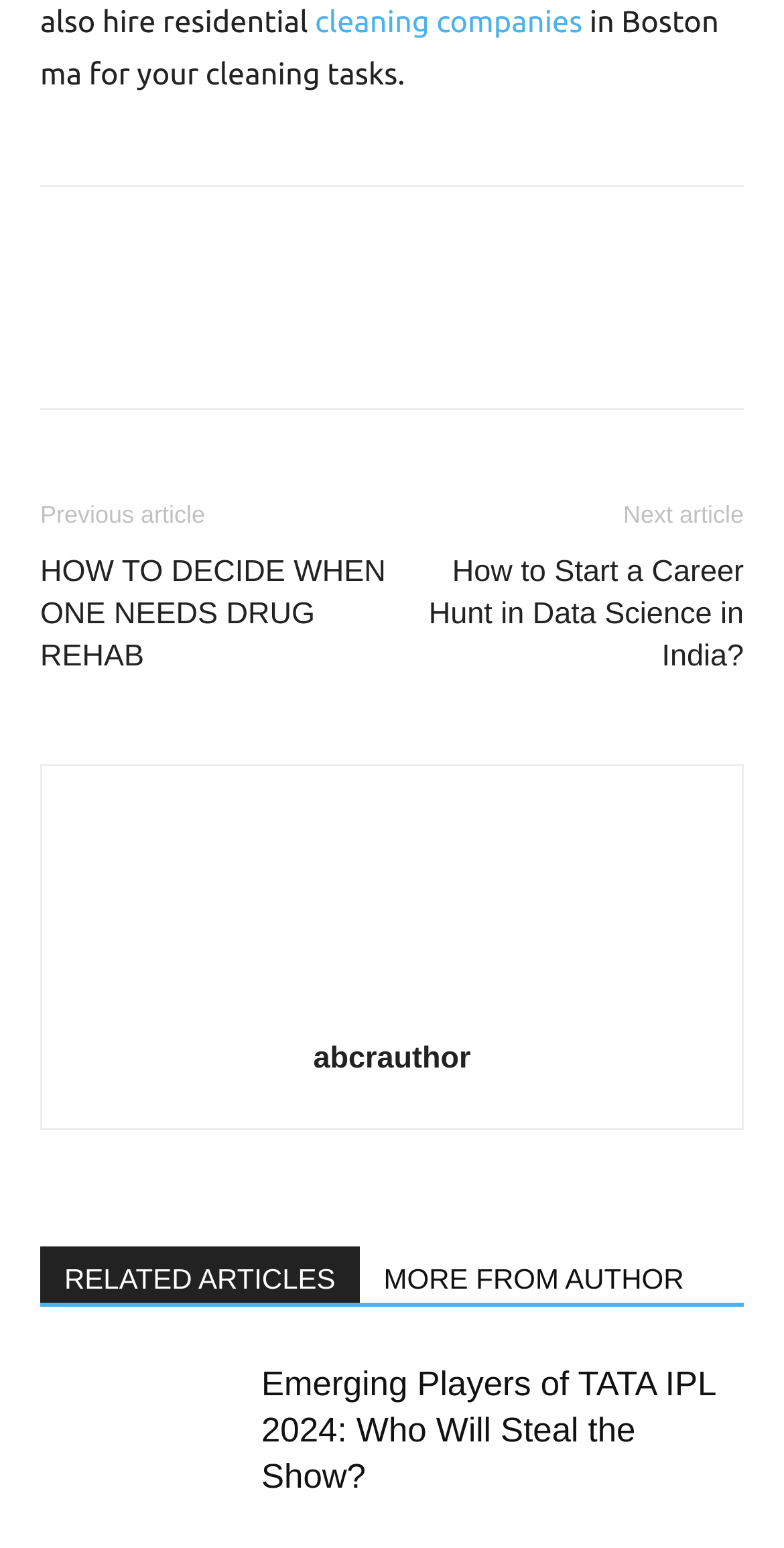Locate the bounding box coordinates of the clickable region necessary to complete the following instruction: "visit the author's page". Provide the coordinates in the format of four float numbers between 0 and 1, i.e., [left, top, right, bottom].

[0.4, 0.673, 0.6, 0.695]